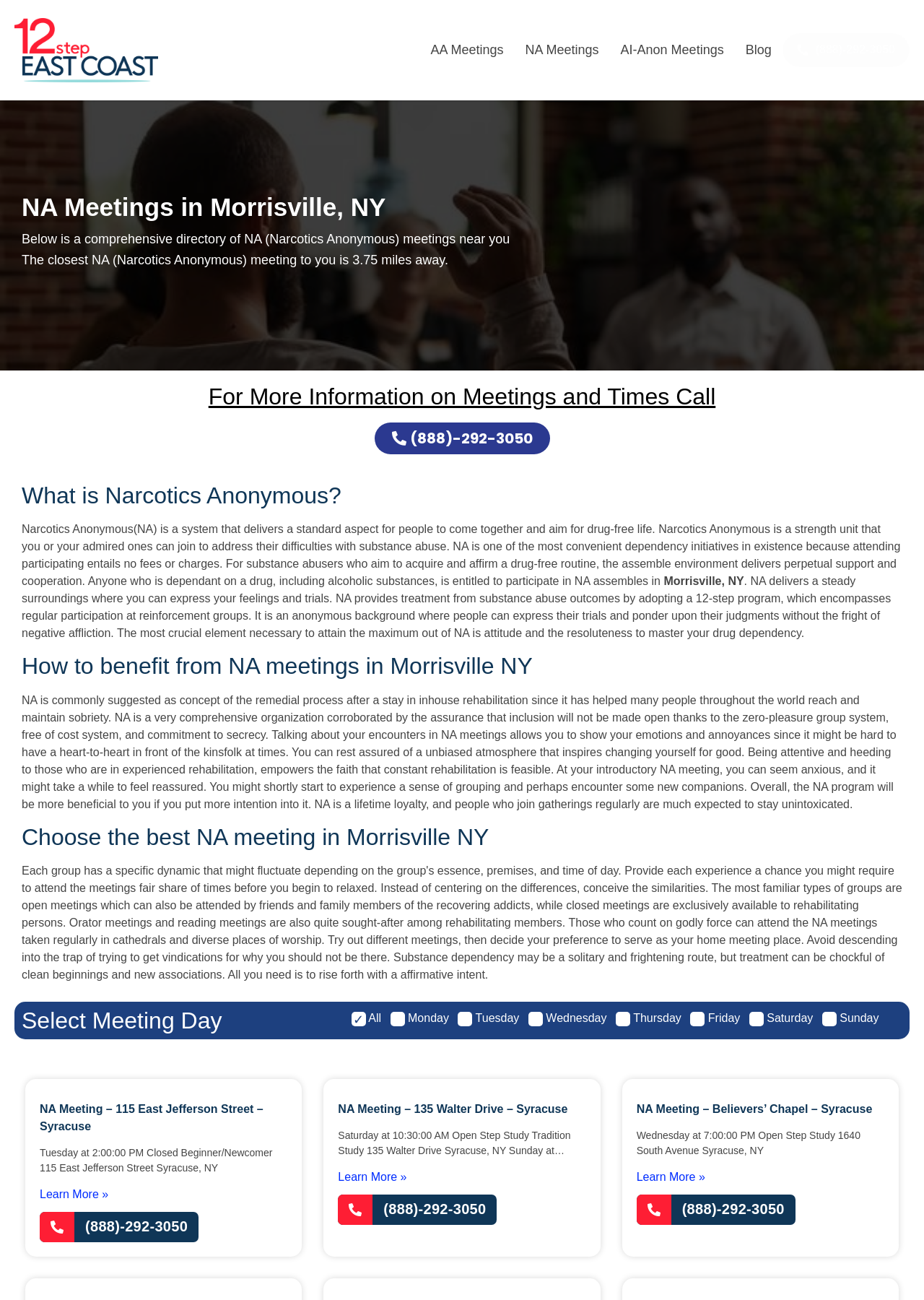Summarize the contents and layout of the webpage in detail.

This webpage is dedicated to providing information about Narcotics Anonymous (NA) meetings in Morrisville, NY. At the top of the page, there are six links: "AA Meetings", "NA Meetings", "AI-Anon Meetings", "Blog", and a phone number "(888)-292-3050". 

Below these links, there is a heading "NA Meetings in Morrisville, NY" followed by a paragraph of text explaining that the closest NA meeting is 3.75 miles away. 

Next, there is a heading "For More Information on Meetings and Times Call" with a phone number "(888)-292-3050" and a link to call. 

The webpage then provides information about what Narcotics Anonymous is, explaining that it is a system that helps people come together to achieve a drug-free life. 

Below this, there is a heading "How to benefit from NA meetings in Morrisville NY" with a long paragraph of text explaining the benefits of attending NA meetings, including the ability to express emotions and trials in a safe and anonymous environment.

The webpage then has a heading "Choose the best NA meeting in Morrisville NY" followed by a section with three NA meeting options. Each meeting option has a heading with the meeting location, a link to learn more, and a phone number to call. The meetings are listed with their respective days and times, and some have additional information about the type of meeting.